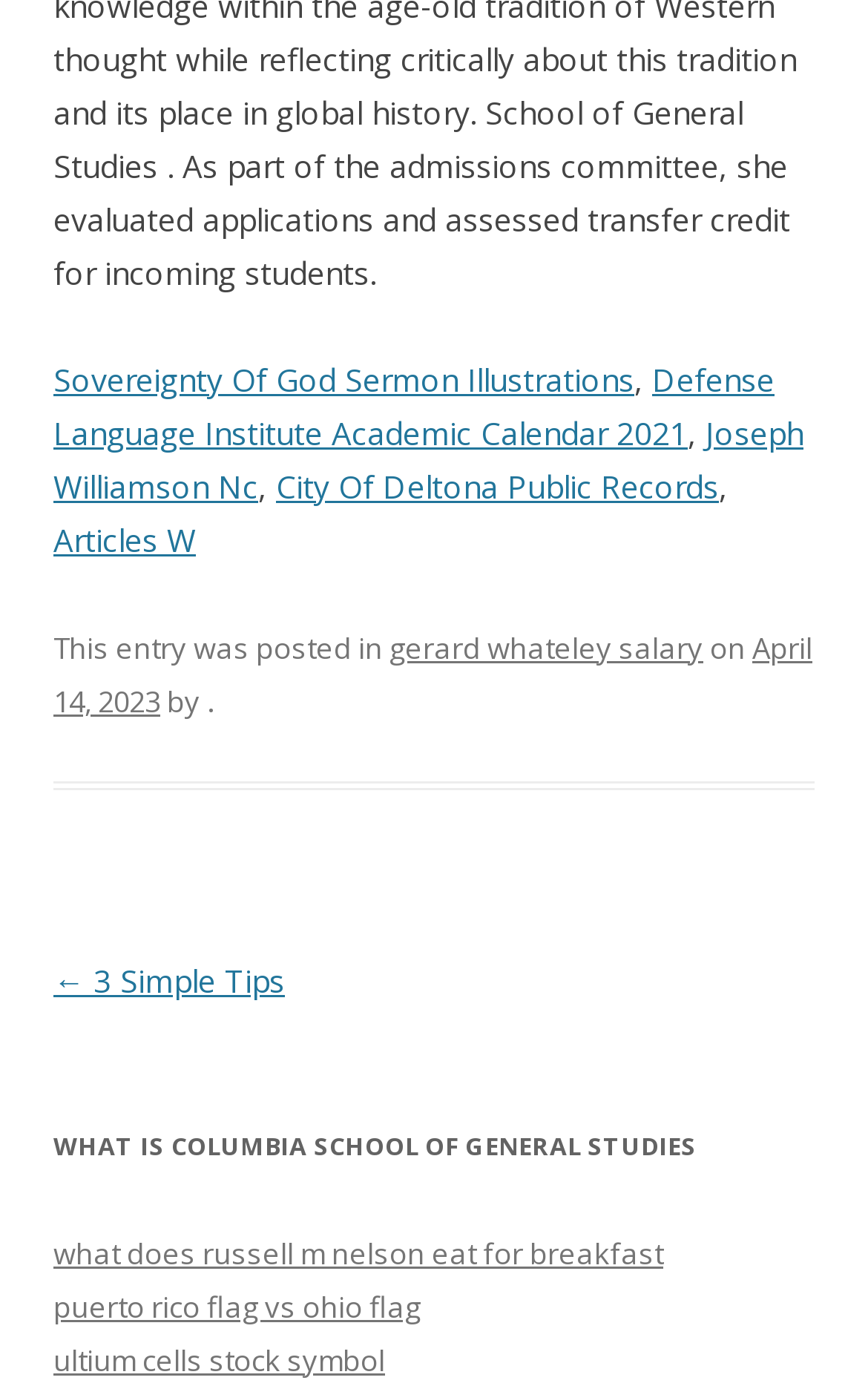Based on the image, please respond to the question with as much detail as possible:
How many static text elements are in the footer?

I counted the number of static text elements in the footer section, which starts from the element 'This entry was posted in' and ends at the element 'April 14, 2023'. There are 4 static text elements in total: 'This entry was posted in', 'on', 'by', and '.'.